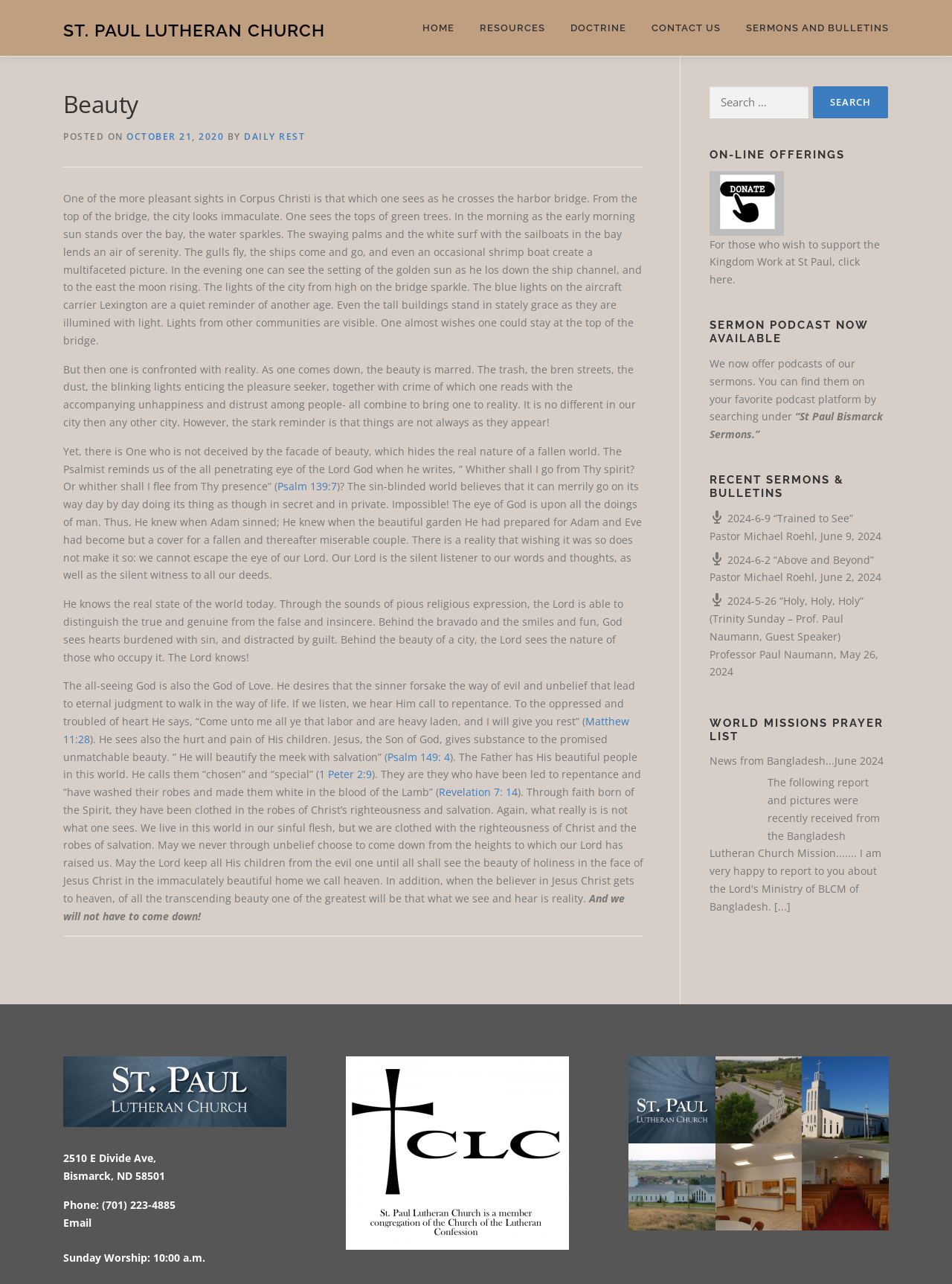Determine the bounding box coordinates of the clickable element to achieve the following action: 'Search for something'. Provide the coordinates as four float values between 0 and 1, formatted as [left, top, right, bottom].

[0.745, 0.067, 0.849, 0.092]